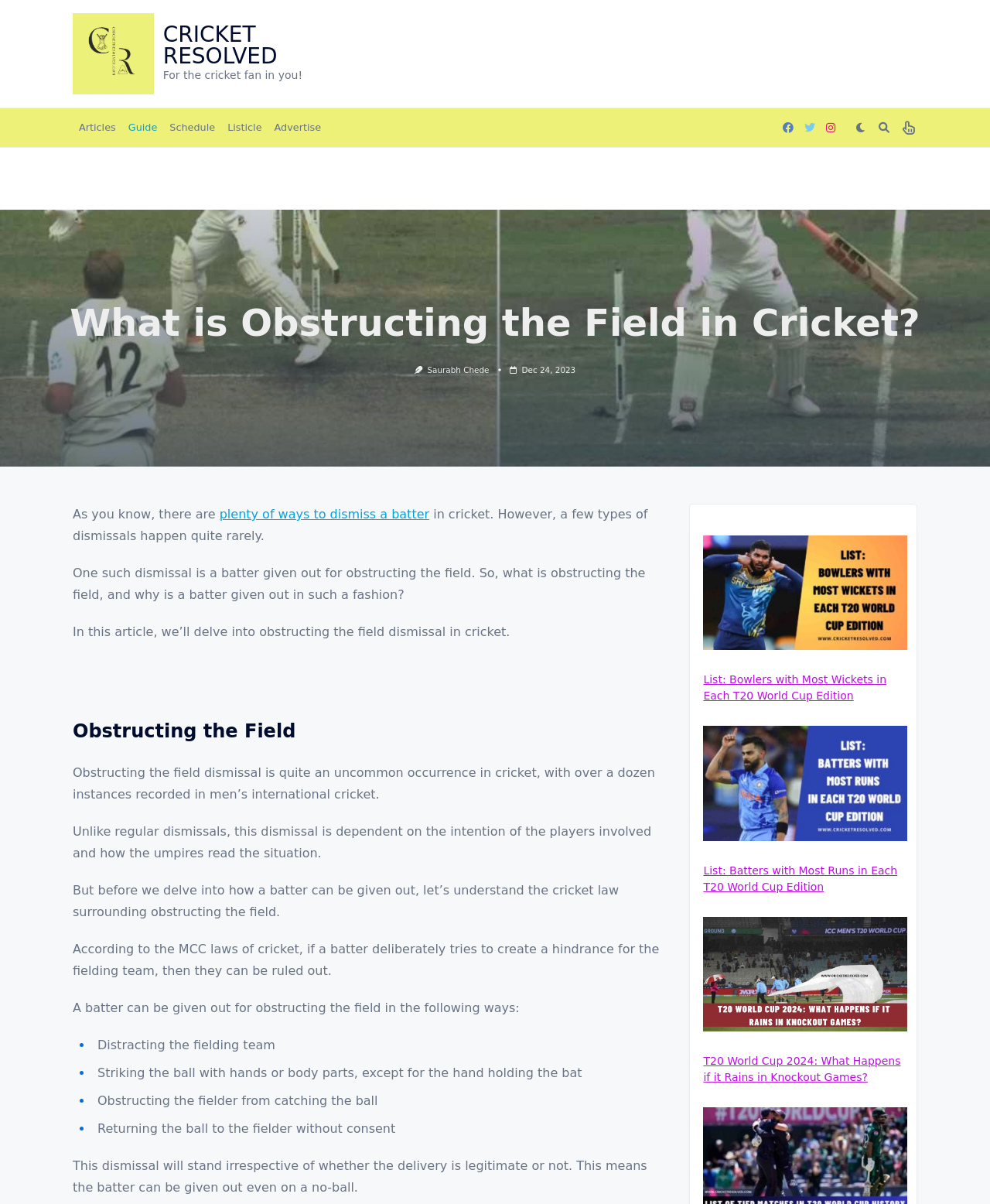Provide a brief response to the question below using one word or phrase:
When was the article published?

Dec 24, 2023